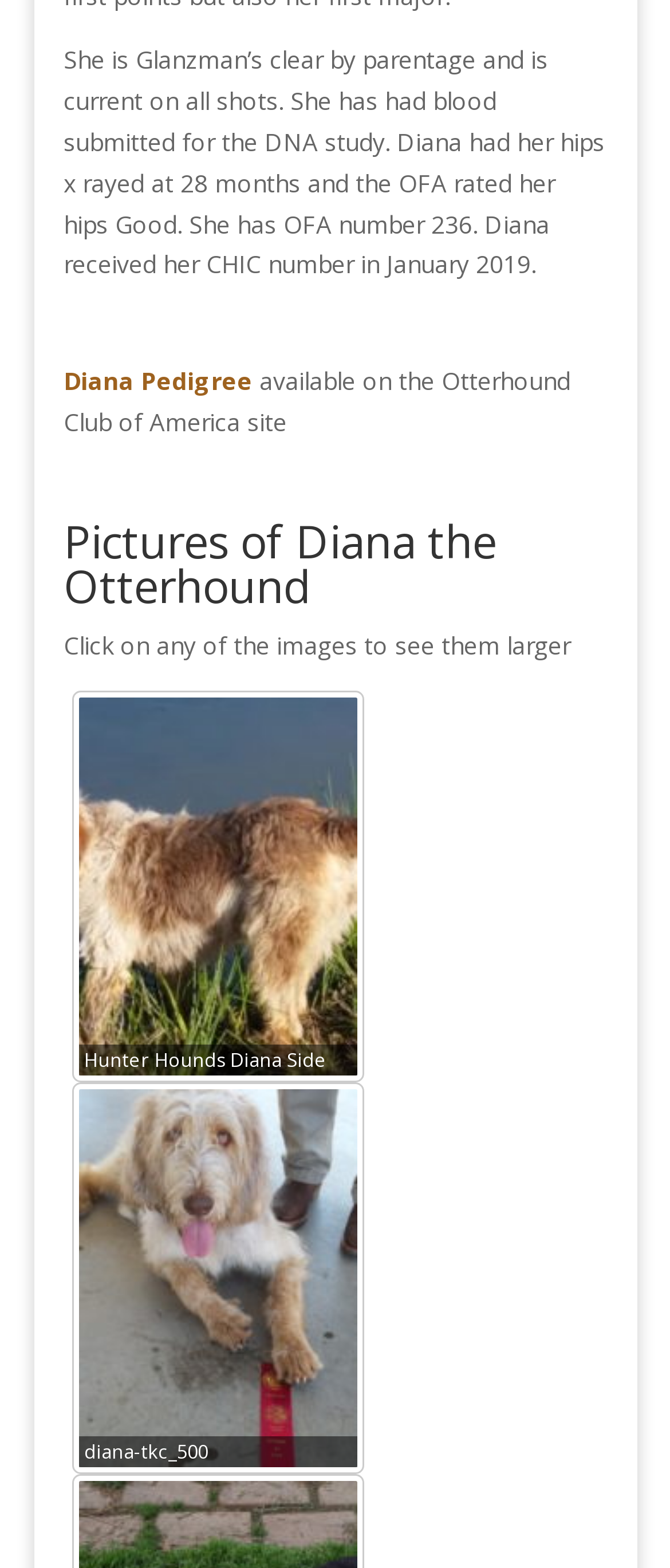Refer to the element description name="s" and identify the corresponding bounding box in the screenshot. Format the coordinates as (top-left x, top-left y, bottom-right x, bottom-right y) with values in the range of 0 to 1.

[0.095, 0.739, 0.905, 0.783]